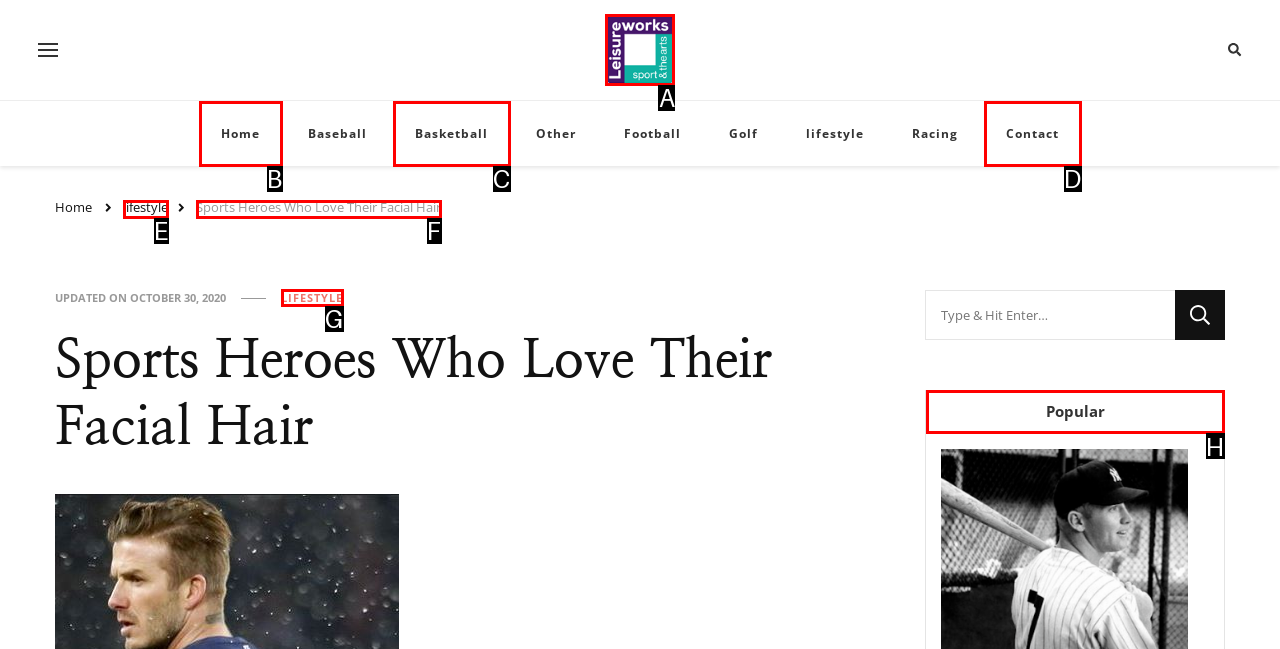Determine the correct UI element to click for this instruction: Click the Leisure Works logo. Respond with the letter of the chosen element.

A